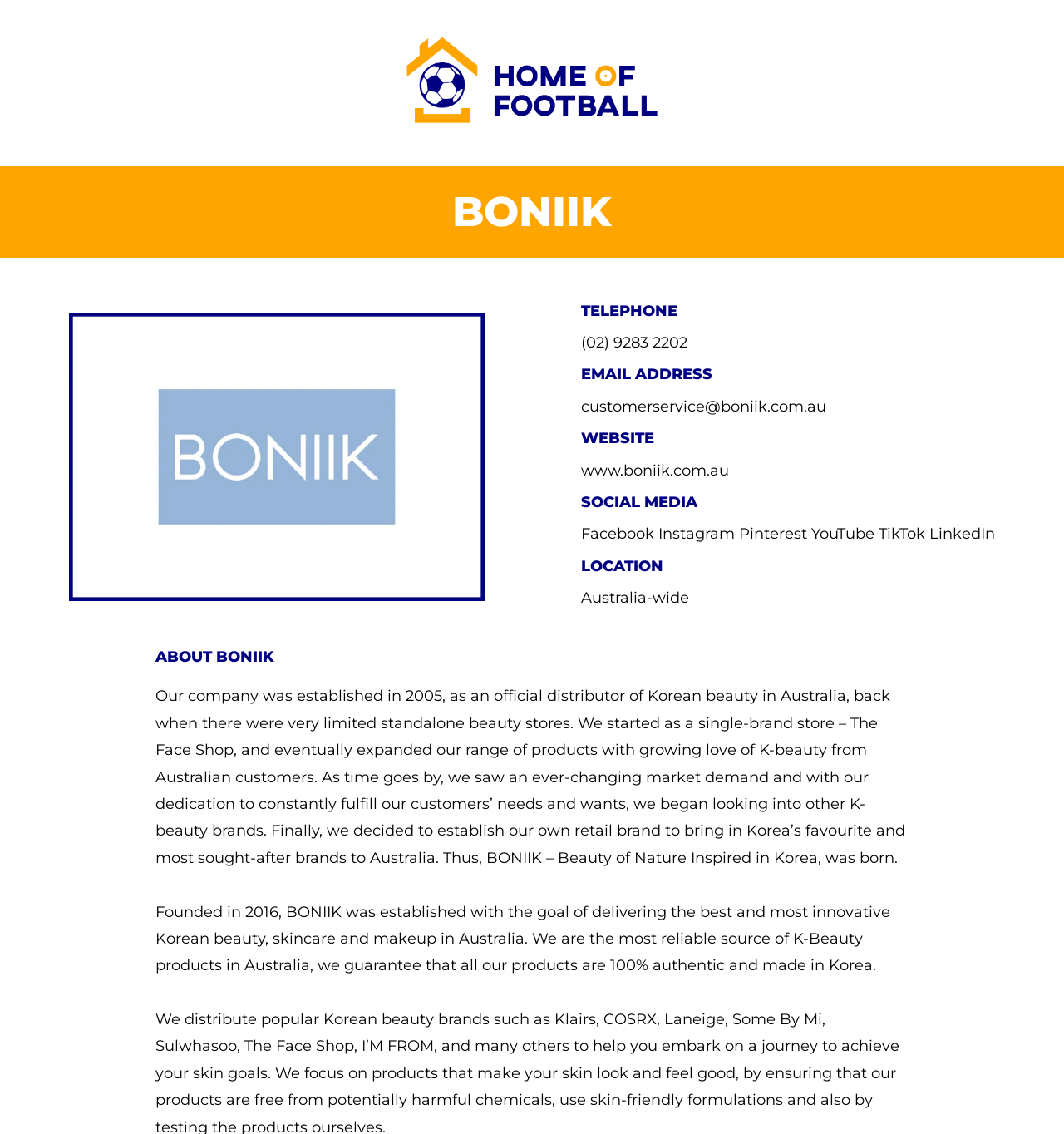Highlight the bounding box coordinates of the region I should click on to meet the following instruction: "Learn about BONIIK".

[0.146, 0.571, 0.258, 0.587]